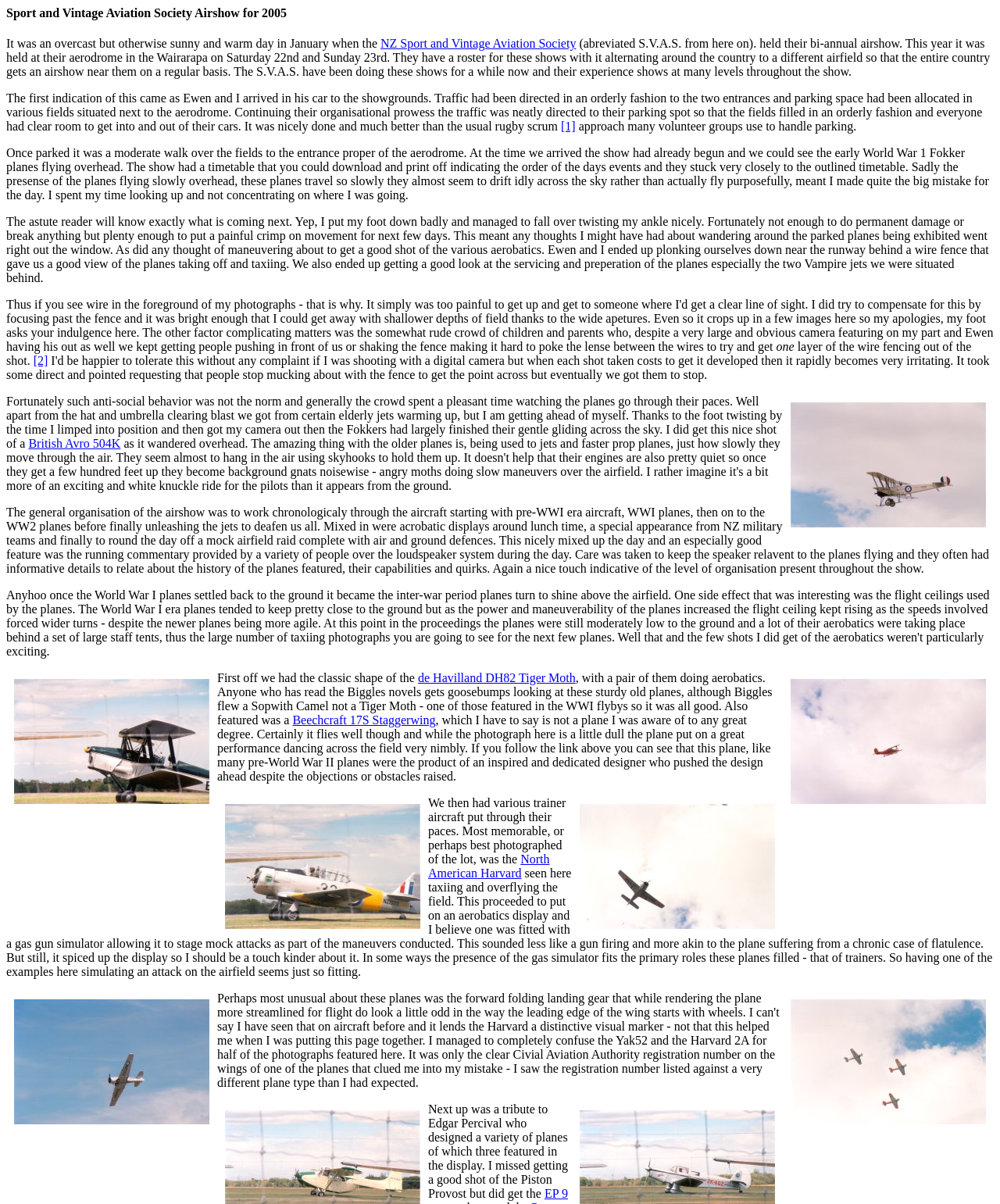Can you find the bounding box coordinates for the UI element given this description: "de Havilland DH82 Tiger Moth"? Provide the coordinates as four float numbers between 0 and 1: [left, top, right, bottom].

[0.418, 0.558, 0.576, 0.569]